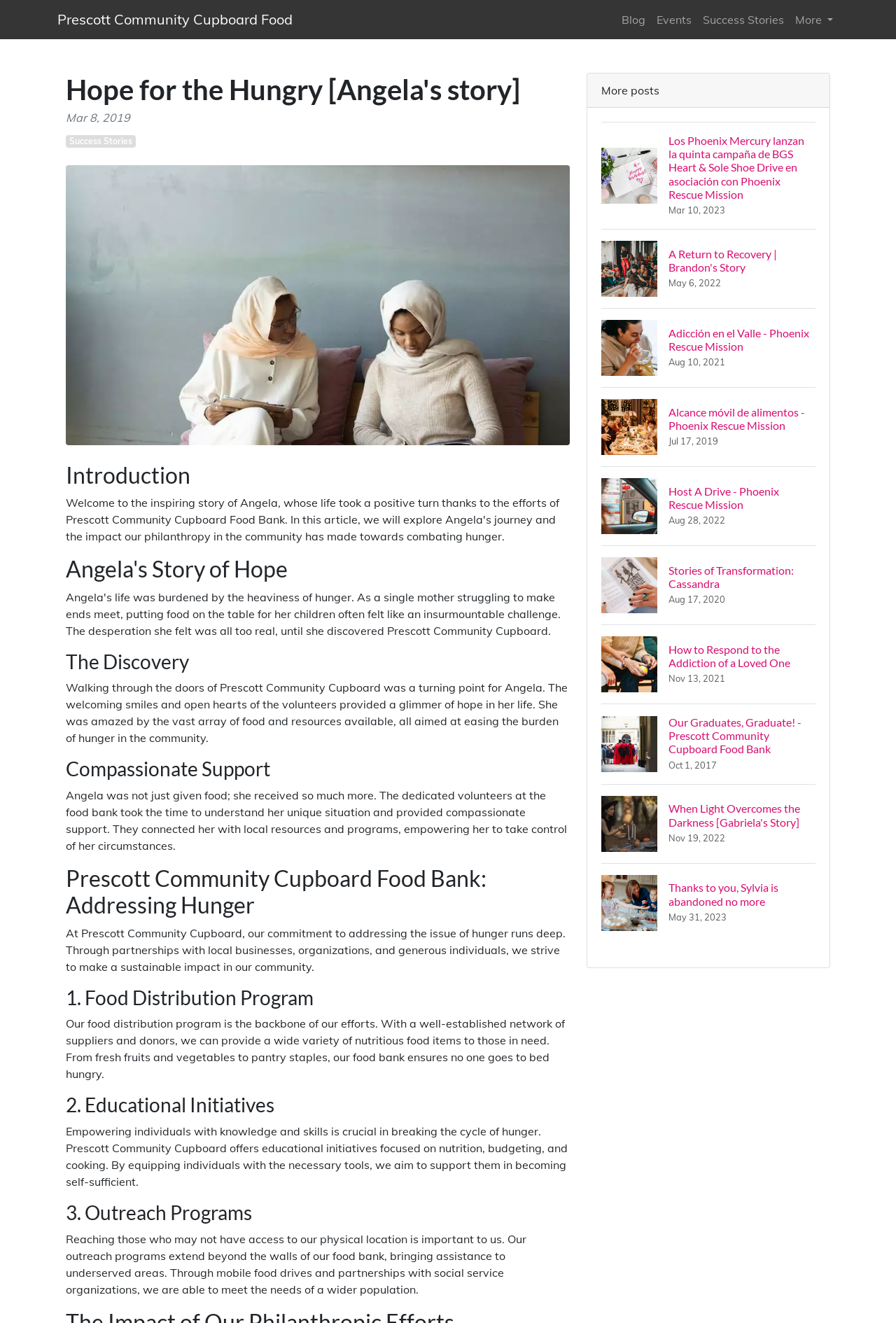What is the date of the blog post 'Los Phoenix Mercury lanzan la quinta campaña de BGS Heart & Sole Shoe Drive en asociación con Phoenix Rescue Mission'?
Look at the screenshot and provide an in-depth answer.

I found the answer by looking at the list of blog posts, where it says 'Los Phoenix Mercury lanzan la quinta campaña de BGS Heart & Sole Shoe Drive en asociación con Phoenix Rescue Mission Mar 10, 2023'. This suggests that the blog post was published on March 10, 2023.